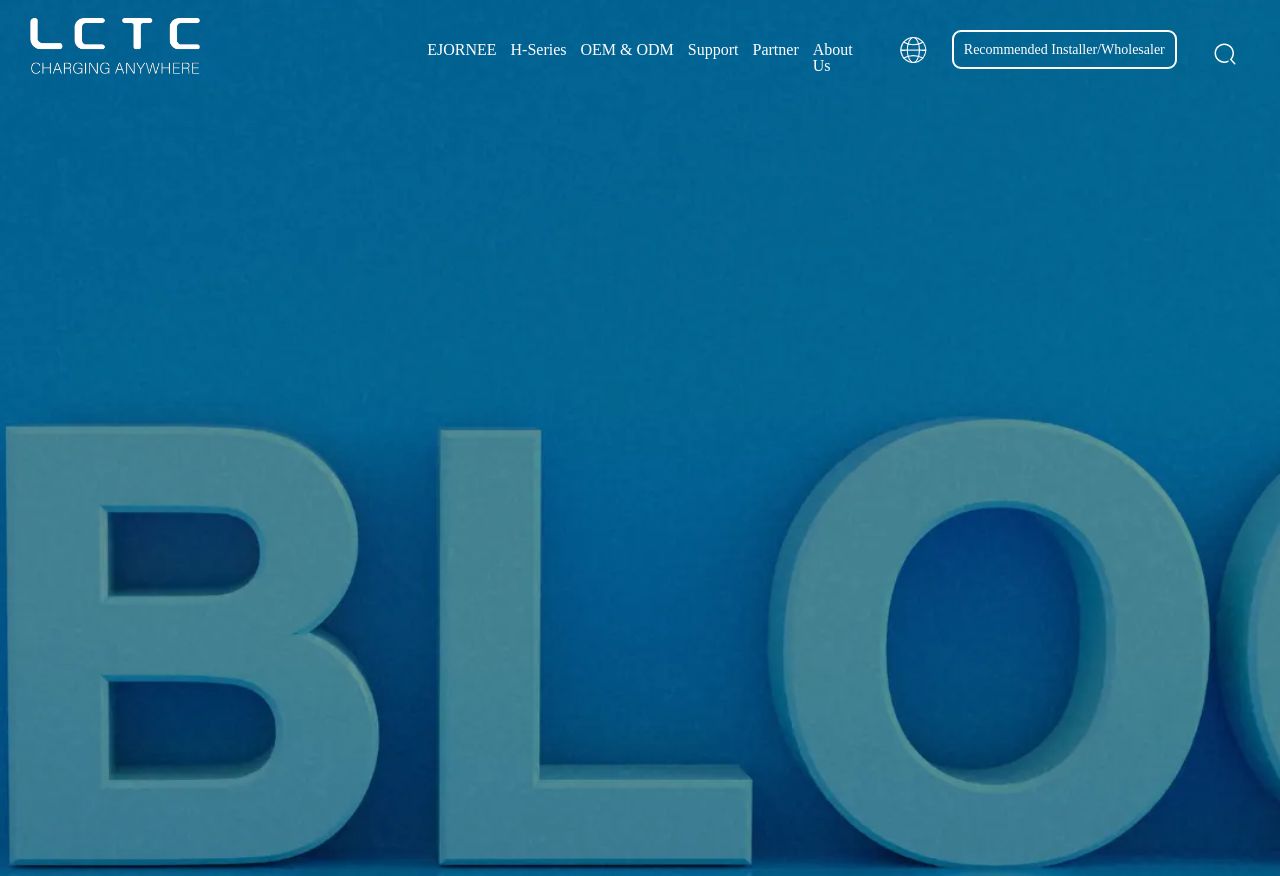Determine the coordinates of the bounding box that should be clicked to complete the instruction: "Click on Facebook link". The coordinates should be represented by four float numbers between 0 and 1: [left, top, right, bottom].

None